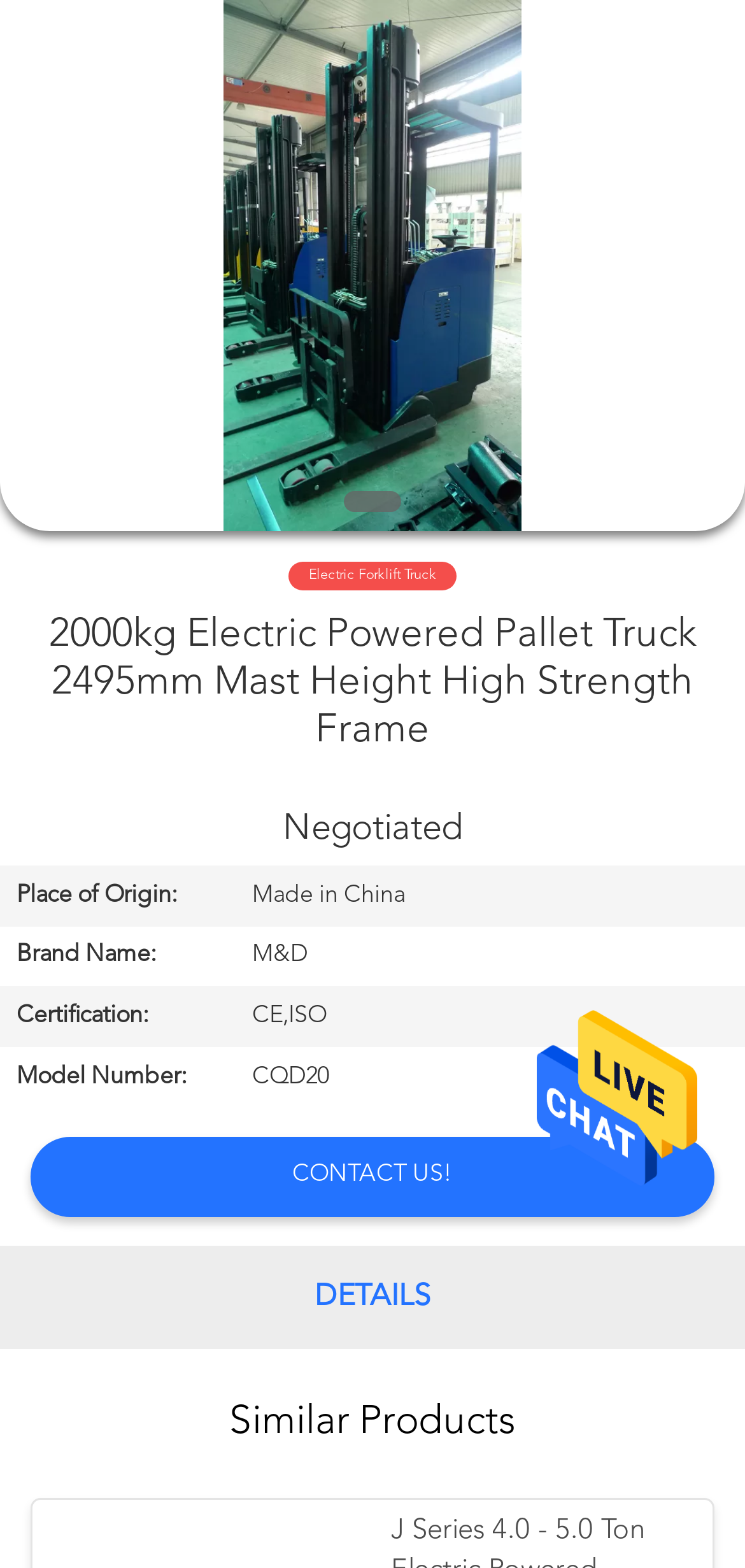What is the certification of the electric pallet truck?
Give a one-word or short-phrase answer derived from the screenshot.

CE,ISO